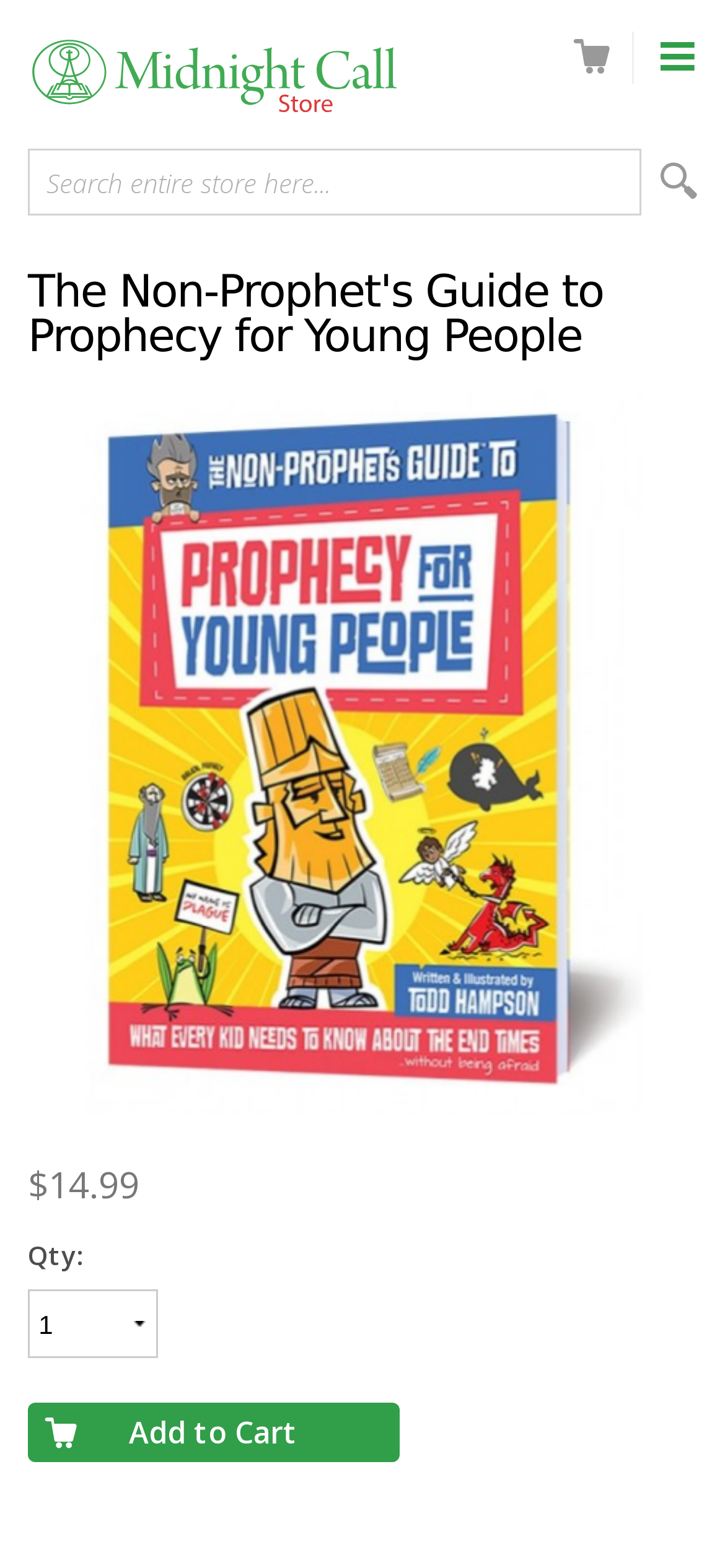What is the price of the book?
Please use the image to deliver a detailed and complete answer.

The price of the book can be found on the webpage by looking at the static text element that displays the price. In this case, the price is $14.99, which is located below the book title.